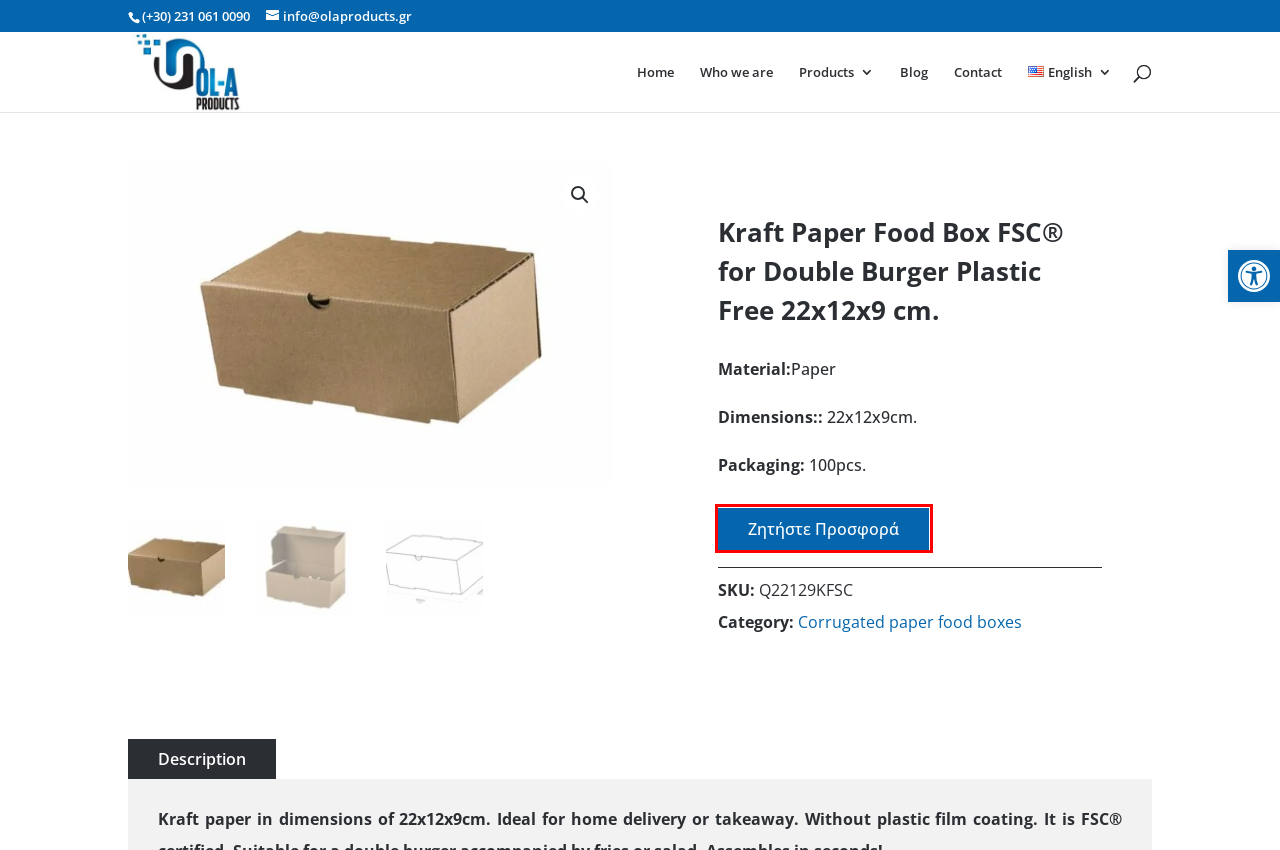Look at the screenshot of a webpage where a red rectangle bounding box is present. Choose the webpage description that best describes the new webpage after clicking the element inside the red bounding box. Here are the candidates:
A. Επικοινωνήστε μαζί μας | OL-A Products
B. Kraft Paper Food Box FSC® for Single Burger Plastic Free 13x13x8,6 cm. | OL-A Products
C. Blog | OL-A Products
D. OL-A Products
E. Who we are | OL-A Products
F. Corrugated paper food boxes | OL-A Products
G. Contact us | OL-A Products
H. Kraft Paper Food Box for Single Burger Plastic Free 13x13x8.6 cm. | OL-A Products

A